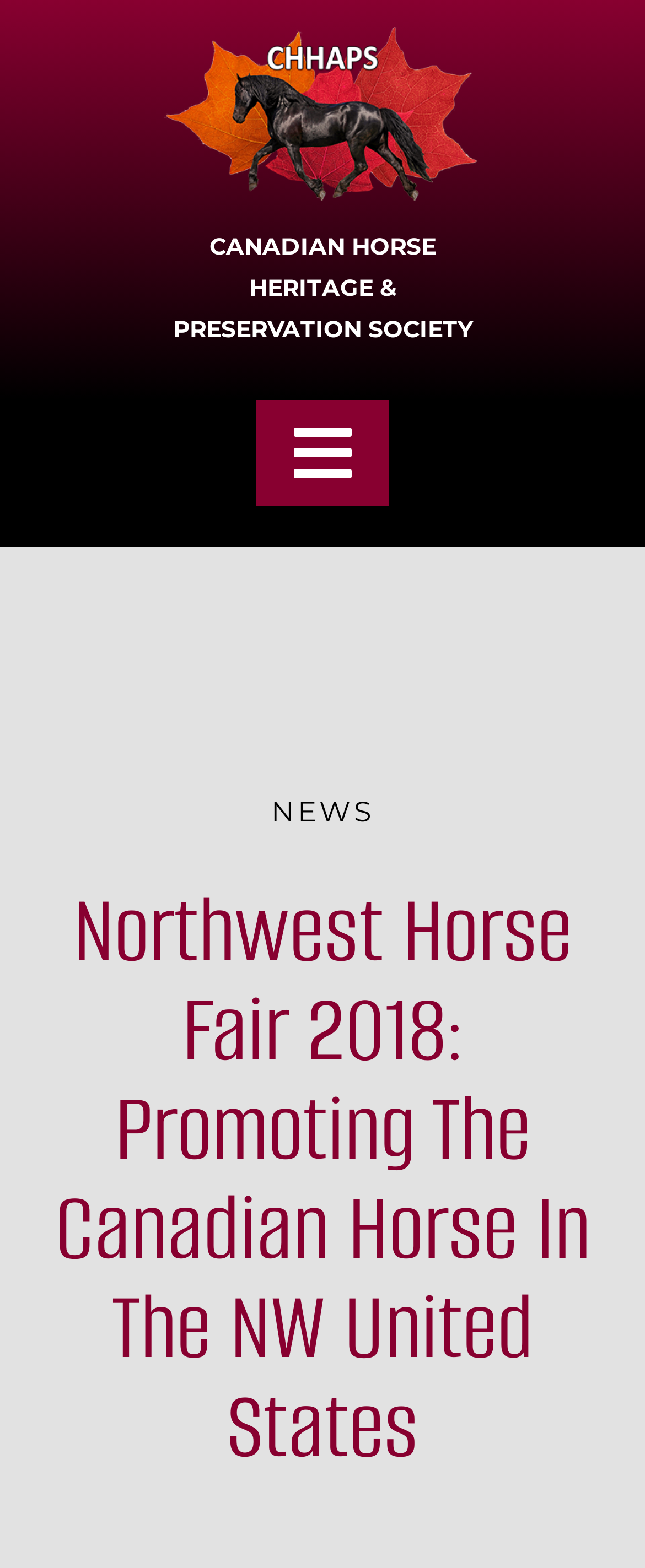Determine the coordinates of the bounding box that should be clicked to complete the instruction: "Open submenu of About CHHAPS". The coordinates should be represented by four float numbers between 0 and 1: [left, top, right, bottom].

[0.744, 0.435, 0.923, 0.488]